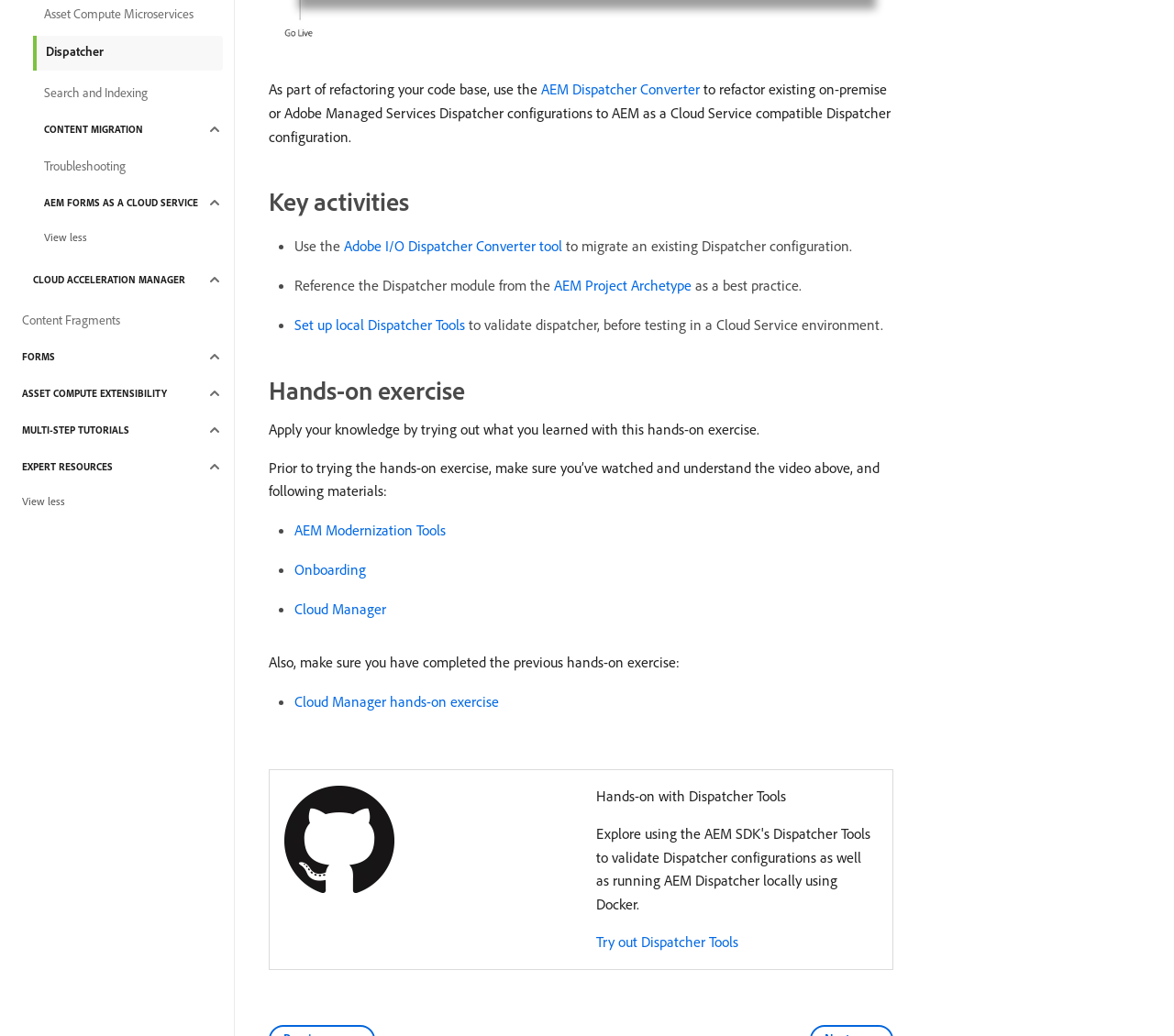Reply to the question with a brief word or phrase: What is the hands-on exercise about?

Dispatcher Tools